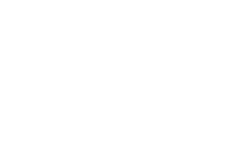Generate an elaborate description of what you see in the image.

The image appears to represent a stylized visual element, possibly a decorative icon or illustration, that complements the content on the page titled "To call that 'writing'? by Joa Hug." Positioned centrally, it likely serves an aesthetic purpose, enhancing the reading experience without containing specific textual information. The layout indicates it is part of a multimedia context, suggesting it may relate to themes discussed in the text about writing and inscription, reflective of conceptual explorations within the work. This iconography might symbolize ideas about communication or expression, resonating with the page's overarching discourse.